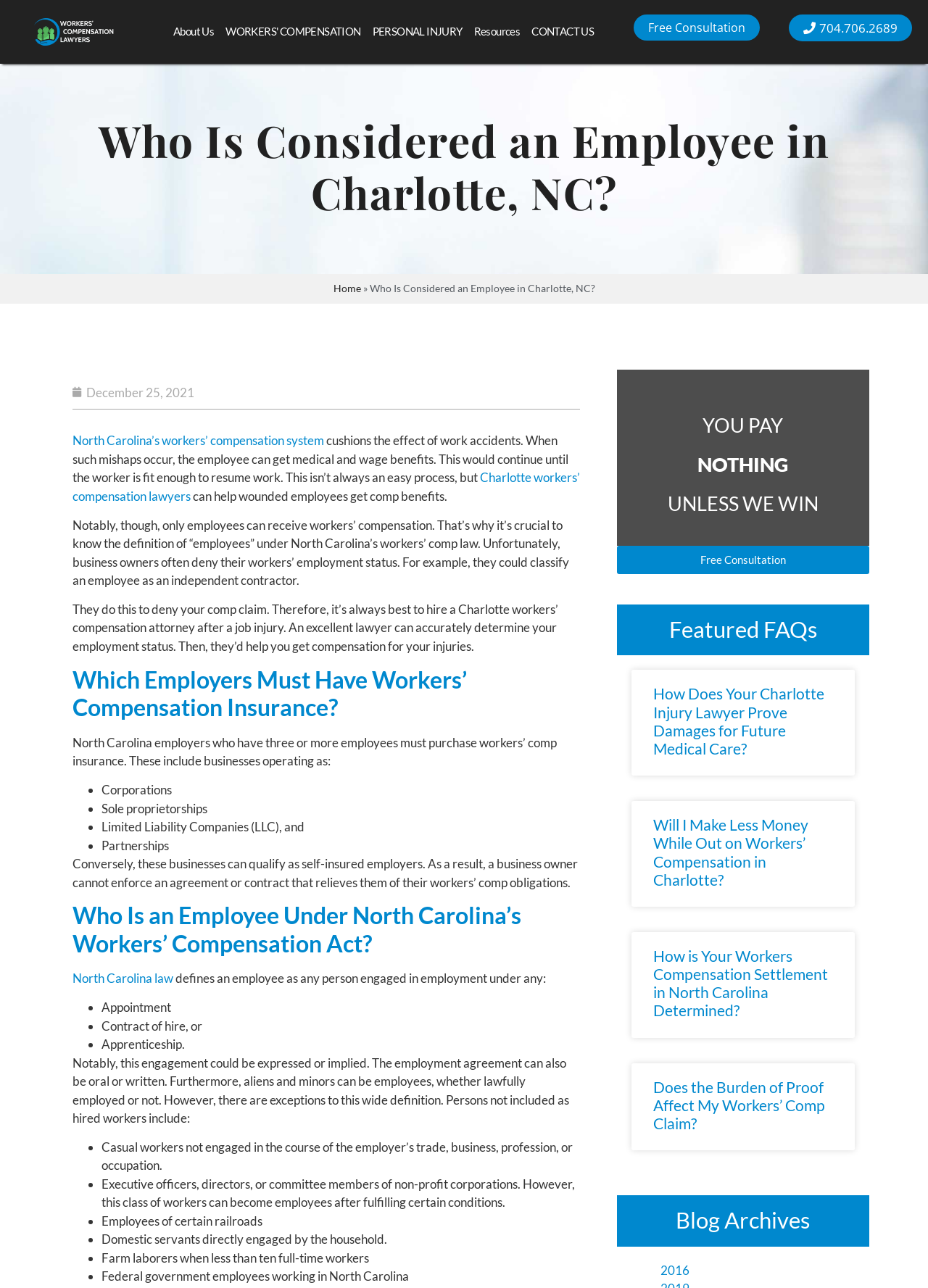Please determine the bounding box coordinates for the element that should be clicked to follow these instructions: "Click on '2016'".

[0.712, 0.98, 0.743, 0.992]